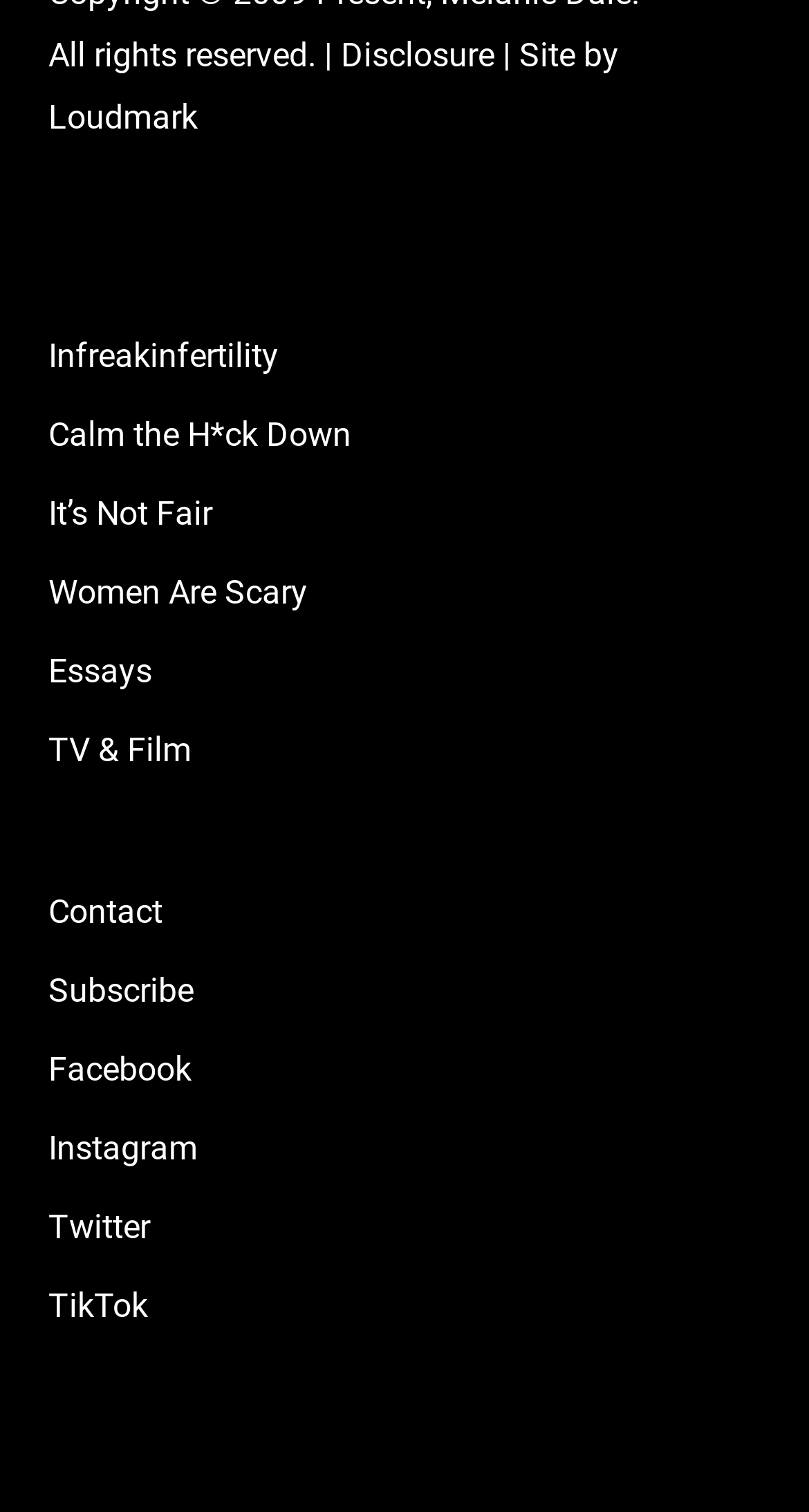Provide a short, one-word or phrase answer to the question below:
How many links are there in the main menu?

9